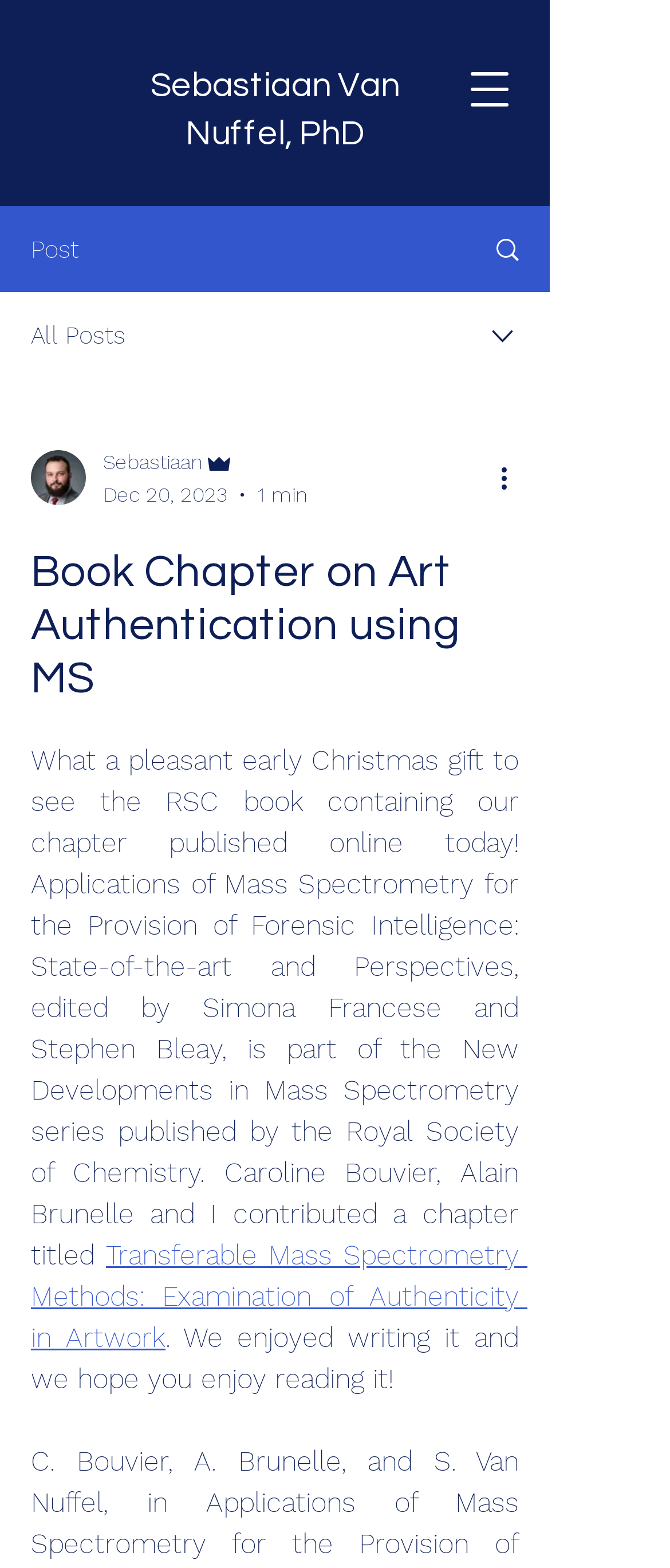What is the title of the book series?
Give a single word or phrase as your answer by examining the image.

New Developments in Mass Spectrometry